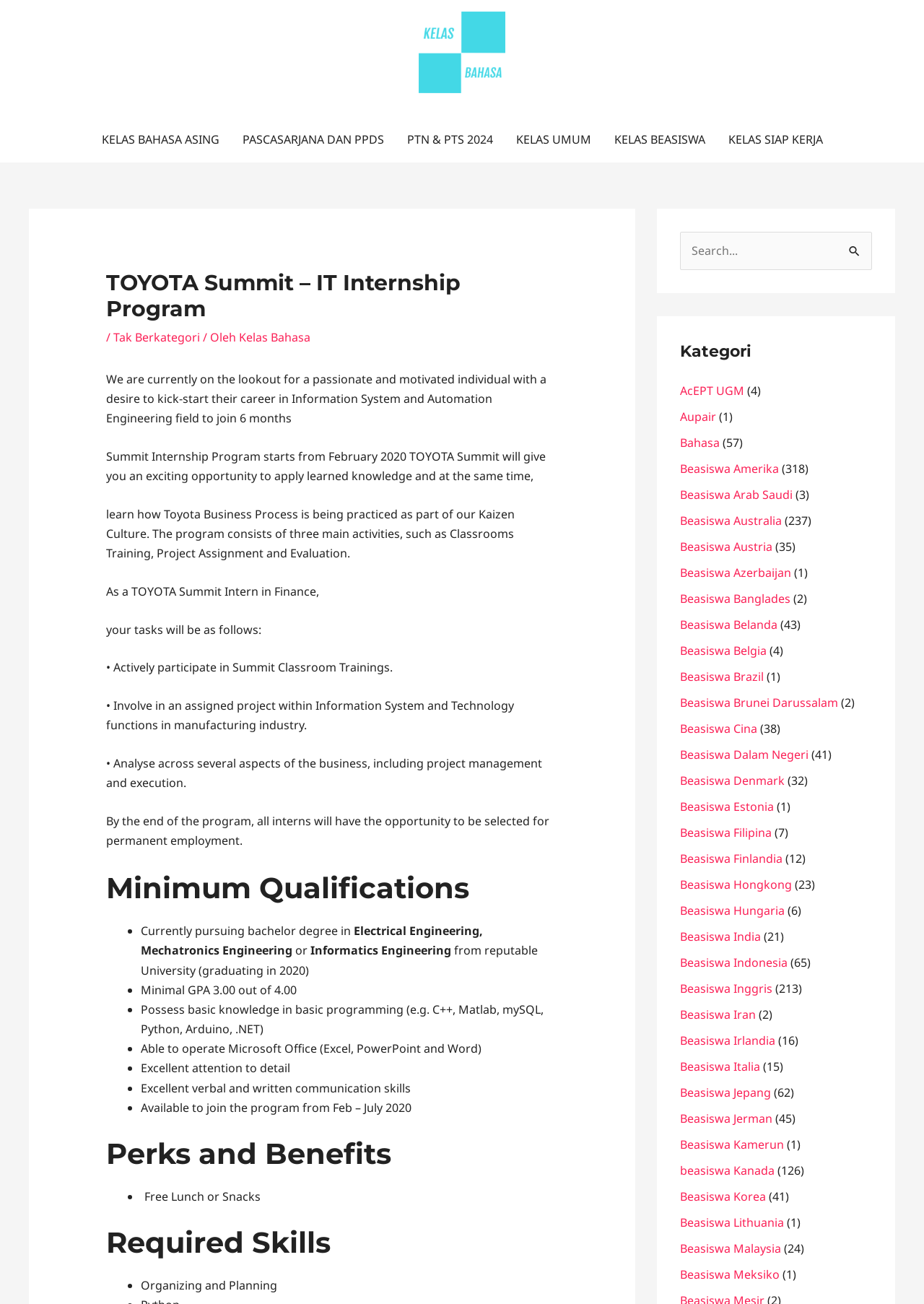What is one of the tasks of the intern in Finance?
Refer to the screenshot and answer in one word or phrase.

Actively participate in Summit Classroom Trainings